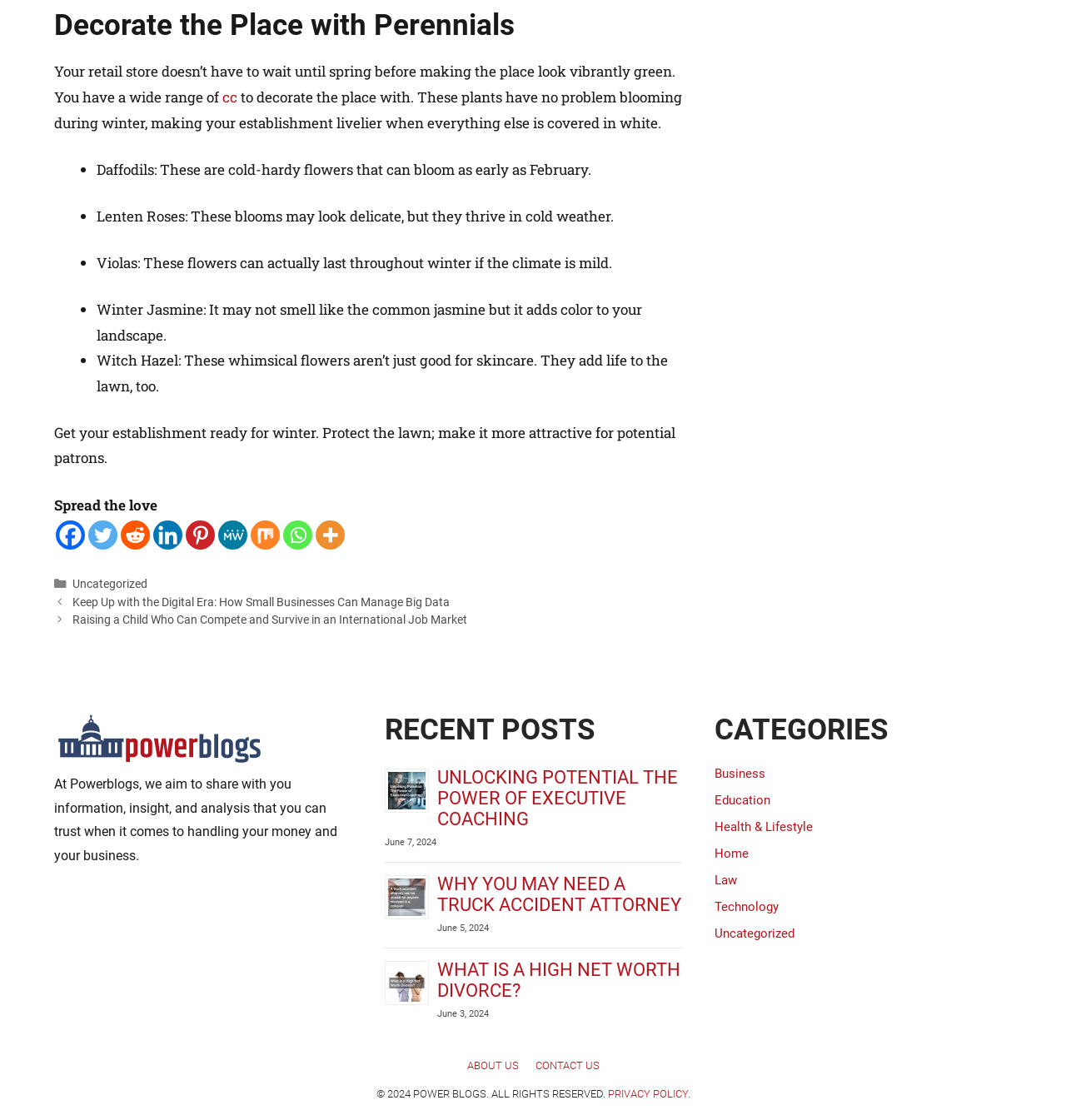Kindly provide the bounding box coordinates of the section you need to click on to fulfill the given instruction: "Click on the 'Facebook' link".

[0.052, 0.465, 0.08, 0.491]